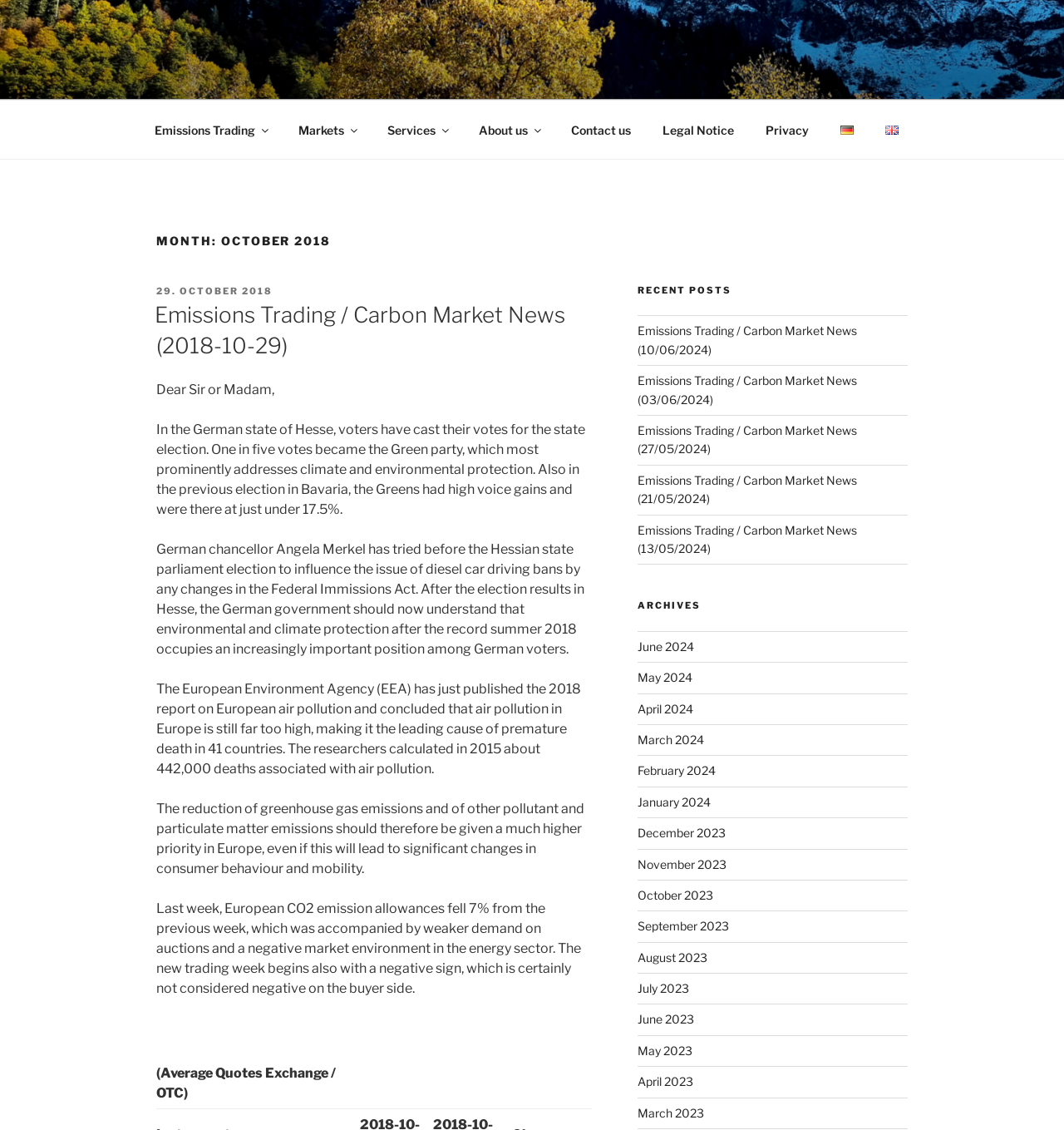Highlight the bounding box coordinates of the element you need to click to perform the following instruction: "Click on Emissions Trading."

[0.131, 0.097, 0.264, 0.133]